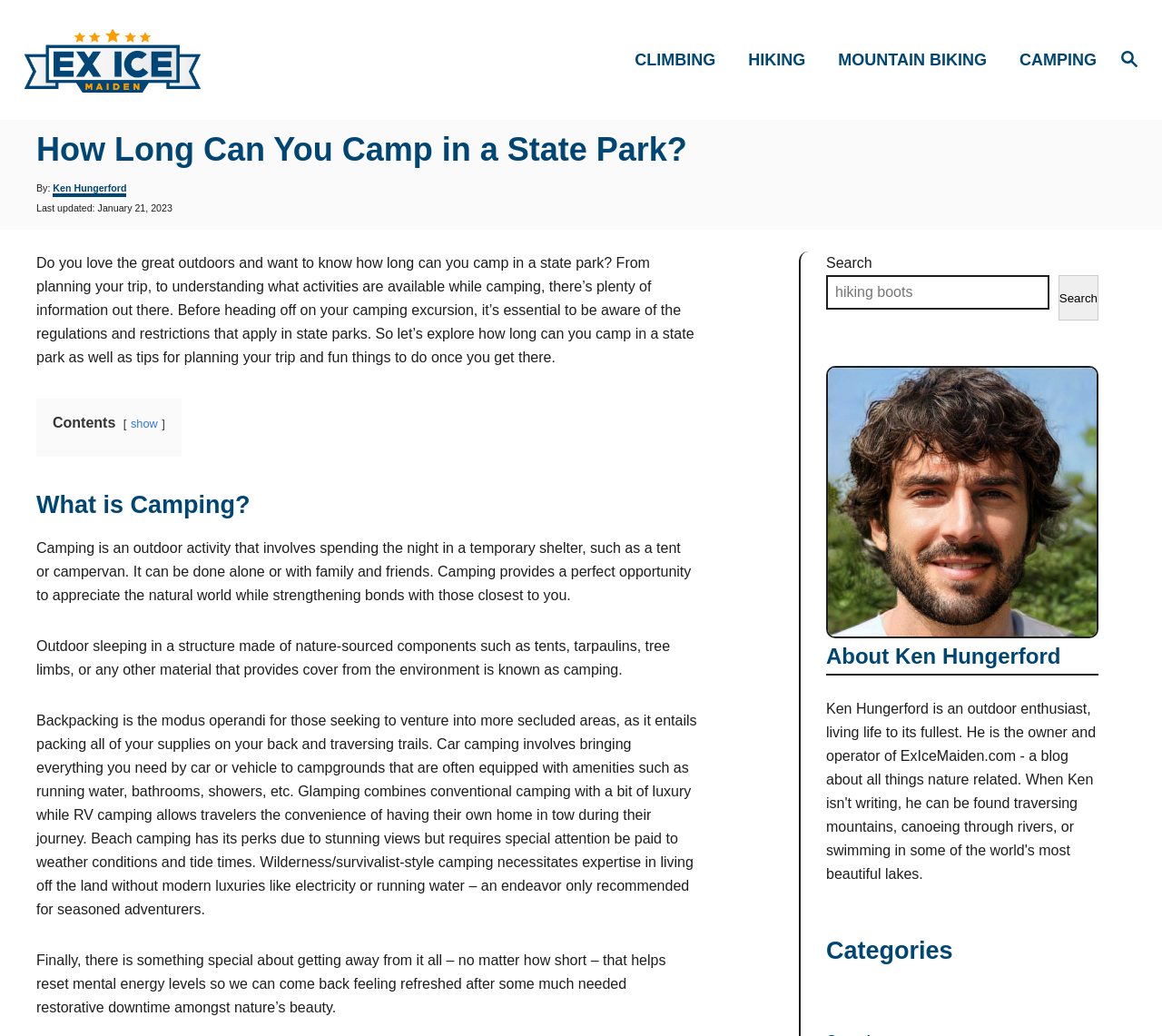Determine the bounding box coordinates for the clickable element required to fulfill the instruction: "Show contents". Provide the coordinates as four float numbers between 0 and 1, i.e., [left, top, right, bottom].

[0.112, 0.403, 0.136, 0.416]